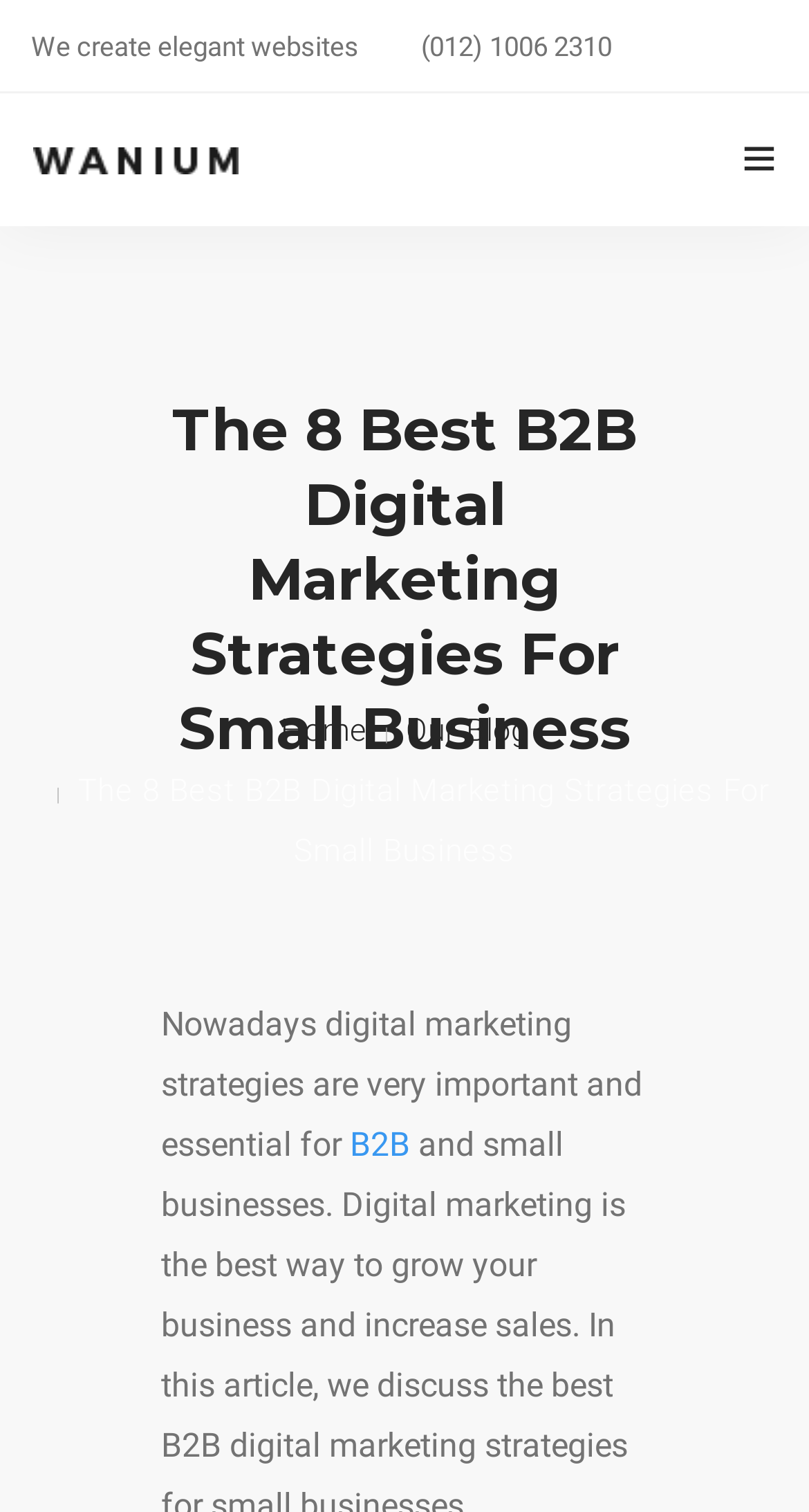Can you find and provide the main heading text of this webpage?

The 8 Best B2B Digital Marketing Strategies For Small Business